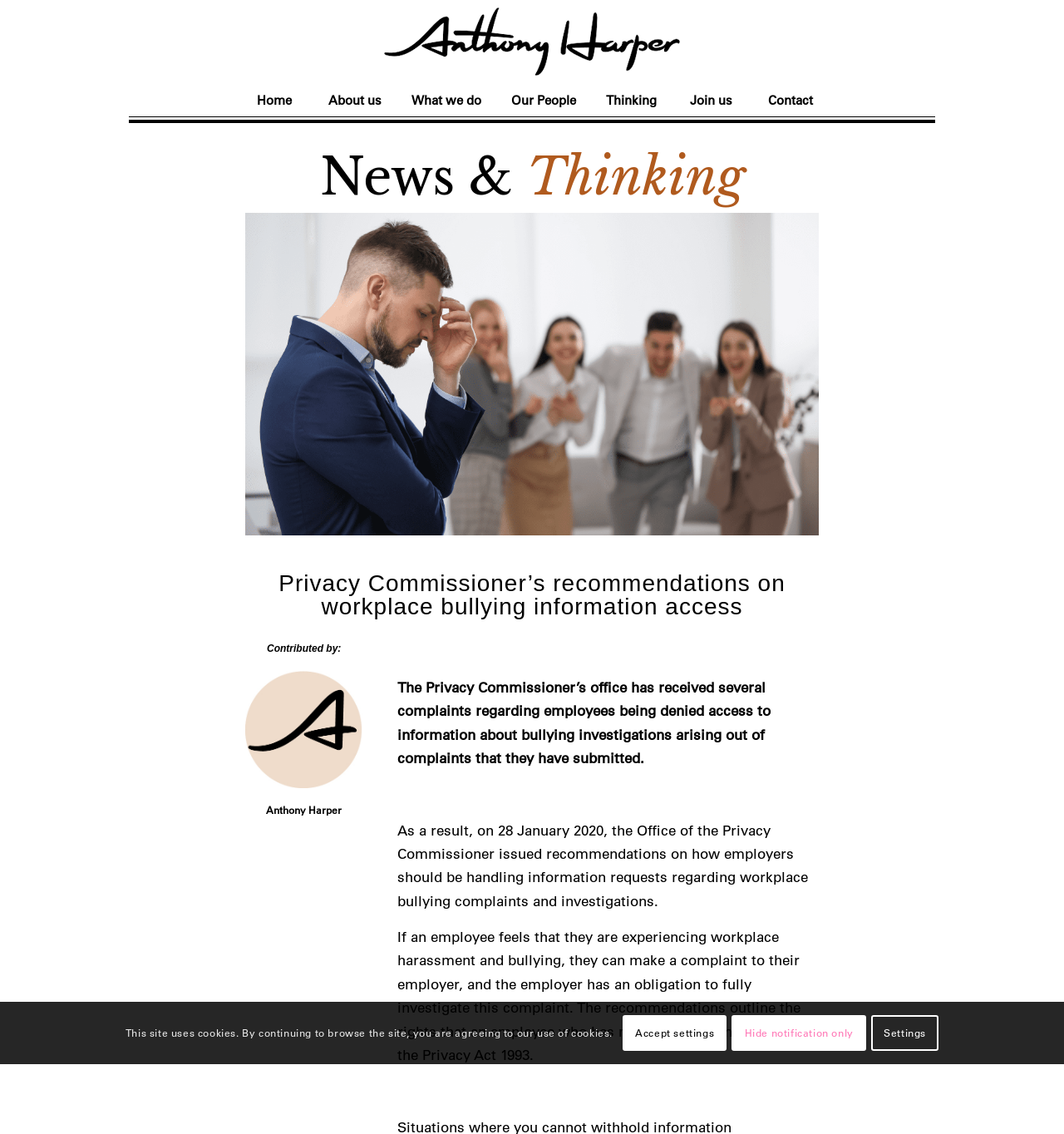Determine the bounding box coordinates of the target area to click to execute the following instruction: "View the 'Thinking' section."

[0.555, 0.073, 0.631, 0.103]